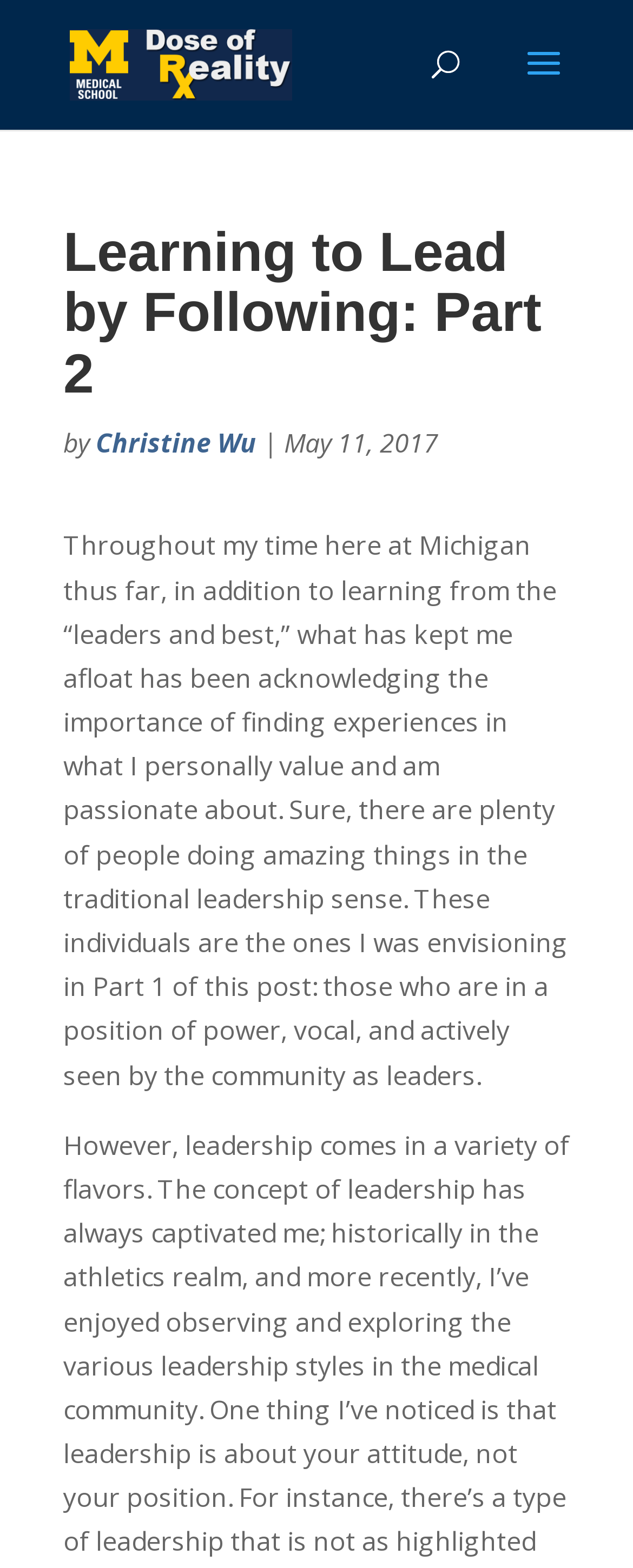What is the tone of the article?
Observe the image and answer the question with a one-word or short phrase response.

Reflective